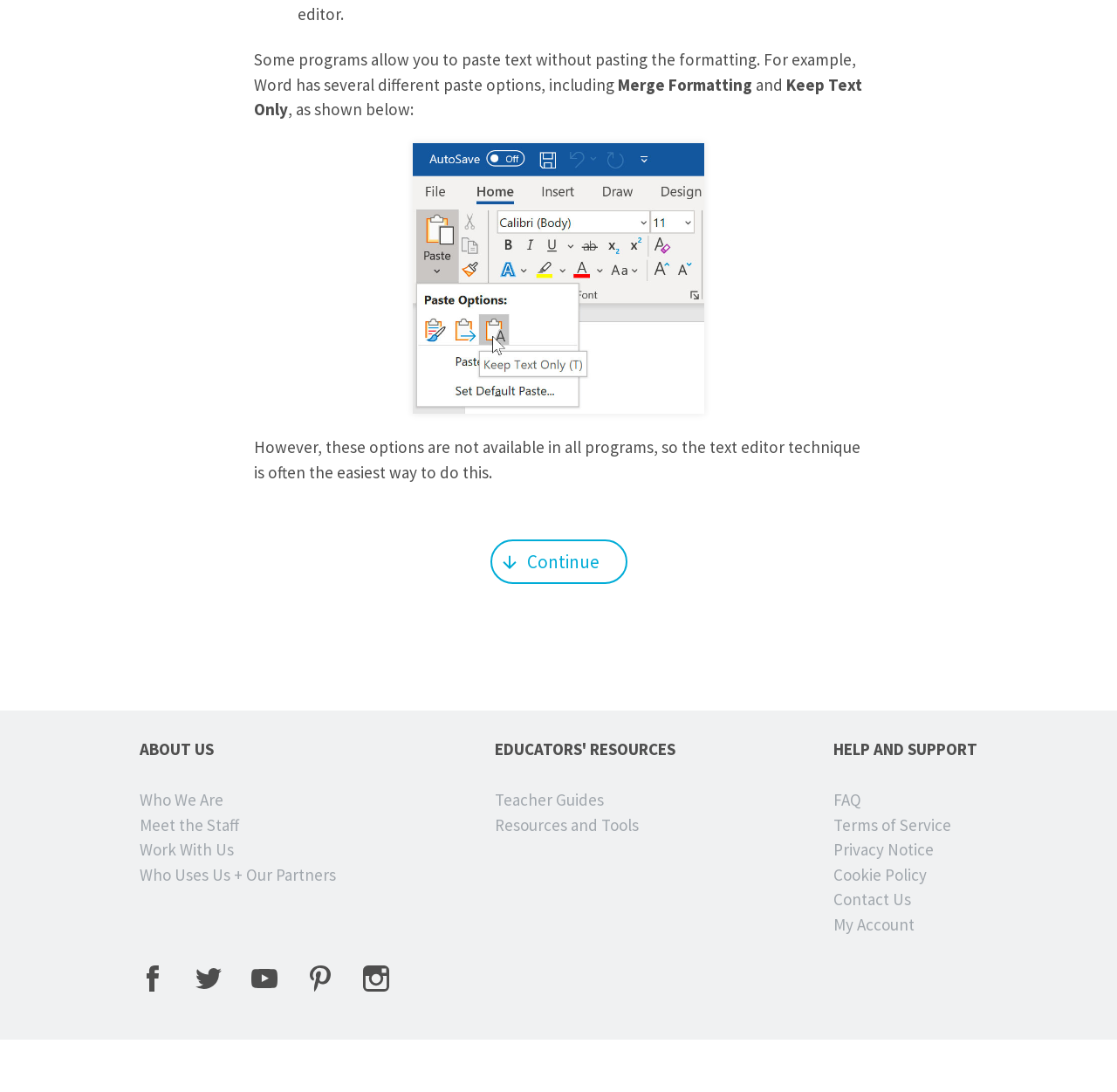Could you locate the bounding box coordinates for the section that should be clicked to accomplish this task: "Contact Us".

[0.746, 0.814, 0.816, 0.833]